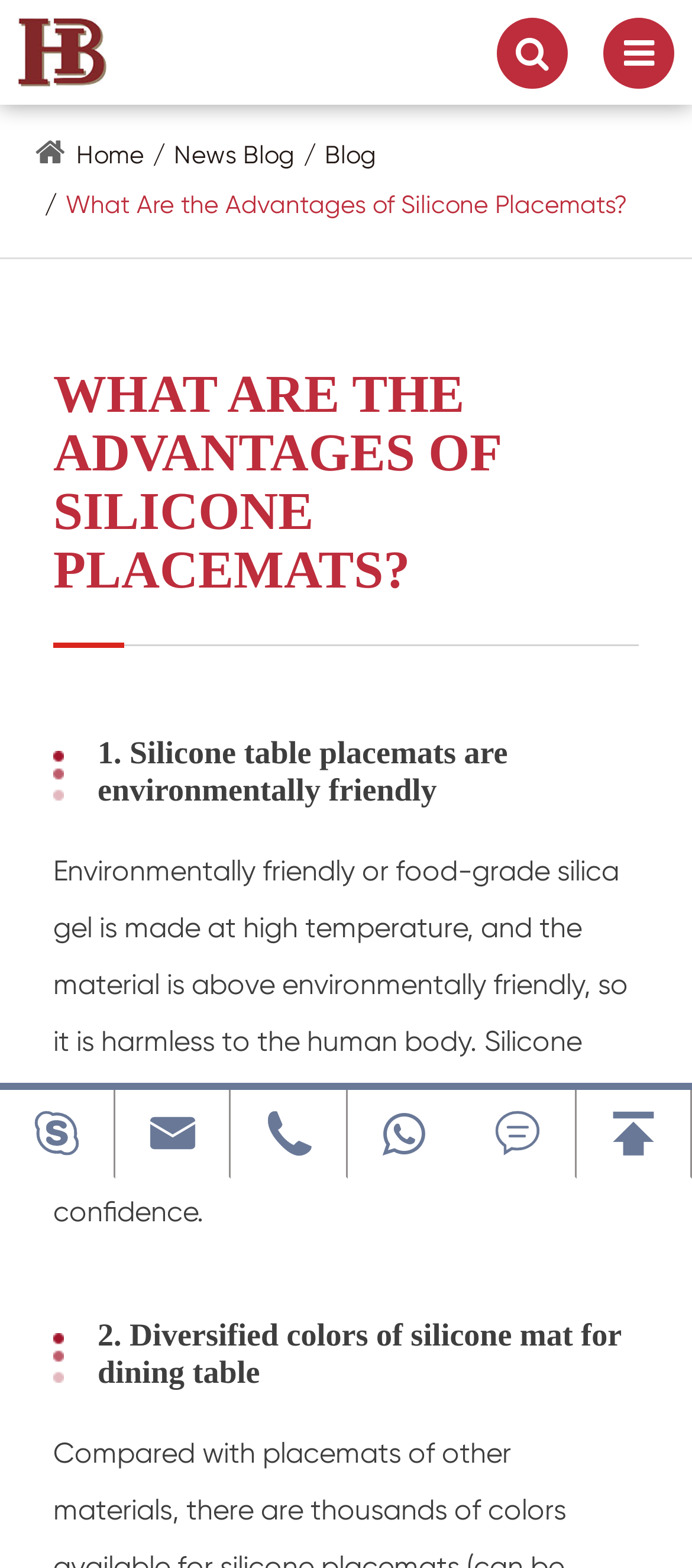Point out the bounding box coordinates of the section to click in order to follow this instruction: "contact us via whatsapp".

[0.501, 0.695, 0.666, 0.751]